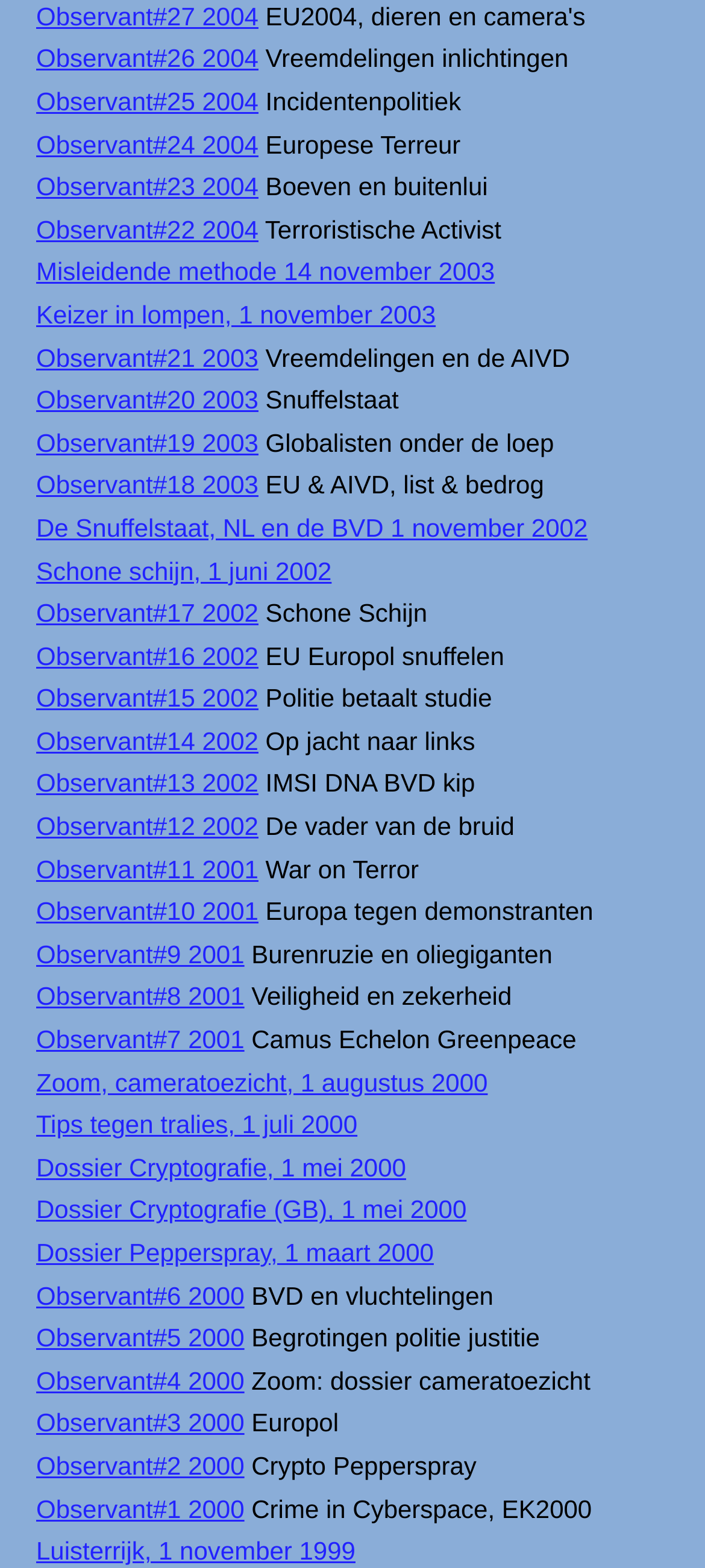How many static text elements are on this webpage?
Look at the image and respond with a one-word or short-phrase answer.

34